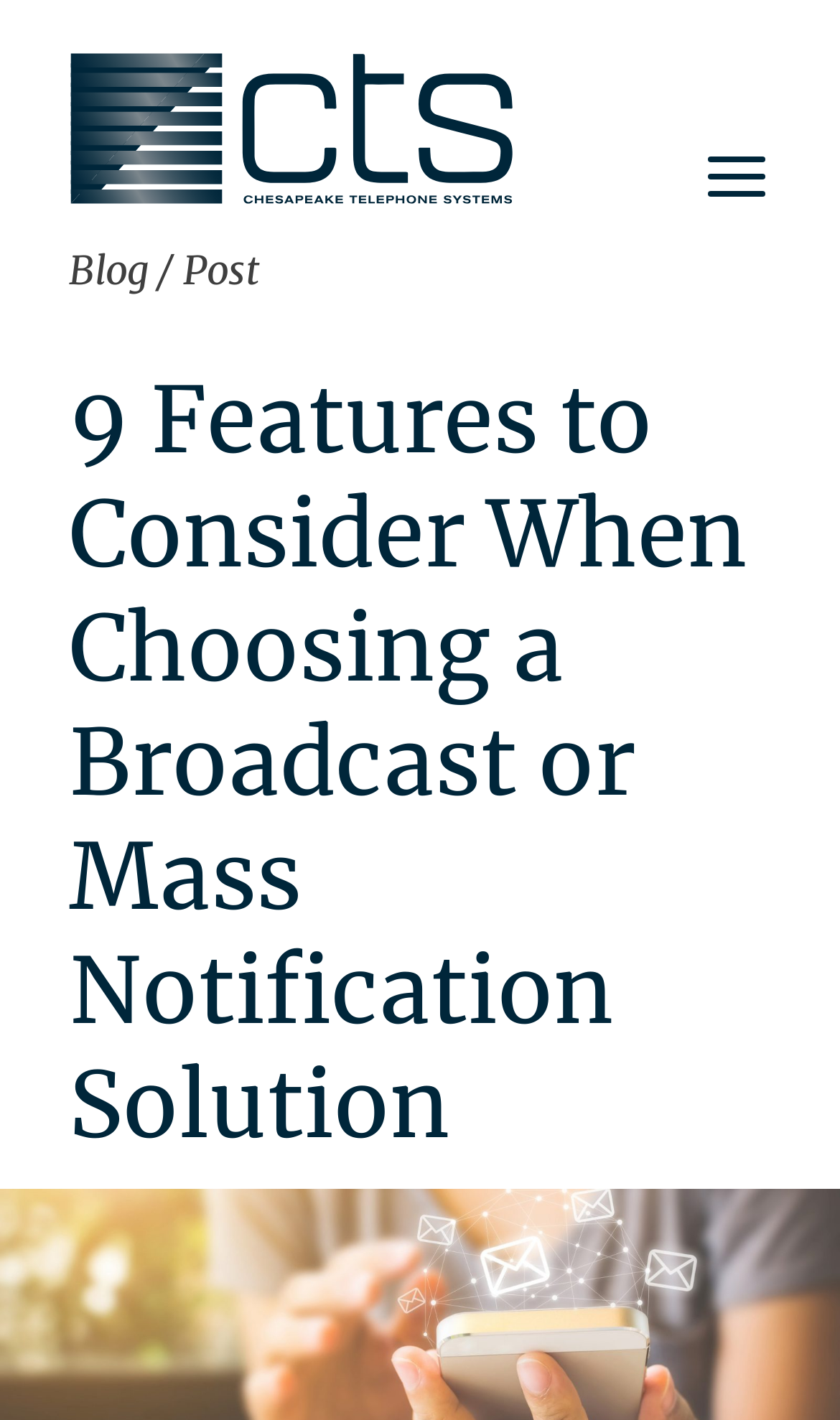What is the function of the button with an image?
Using the image, respond with a single word or phrase.

Unknown